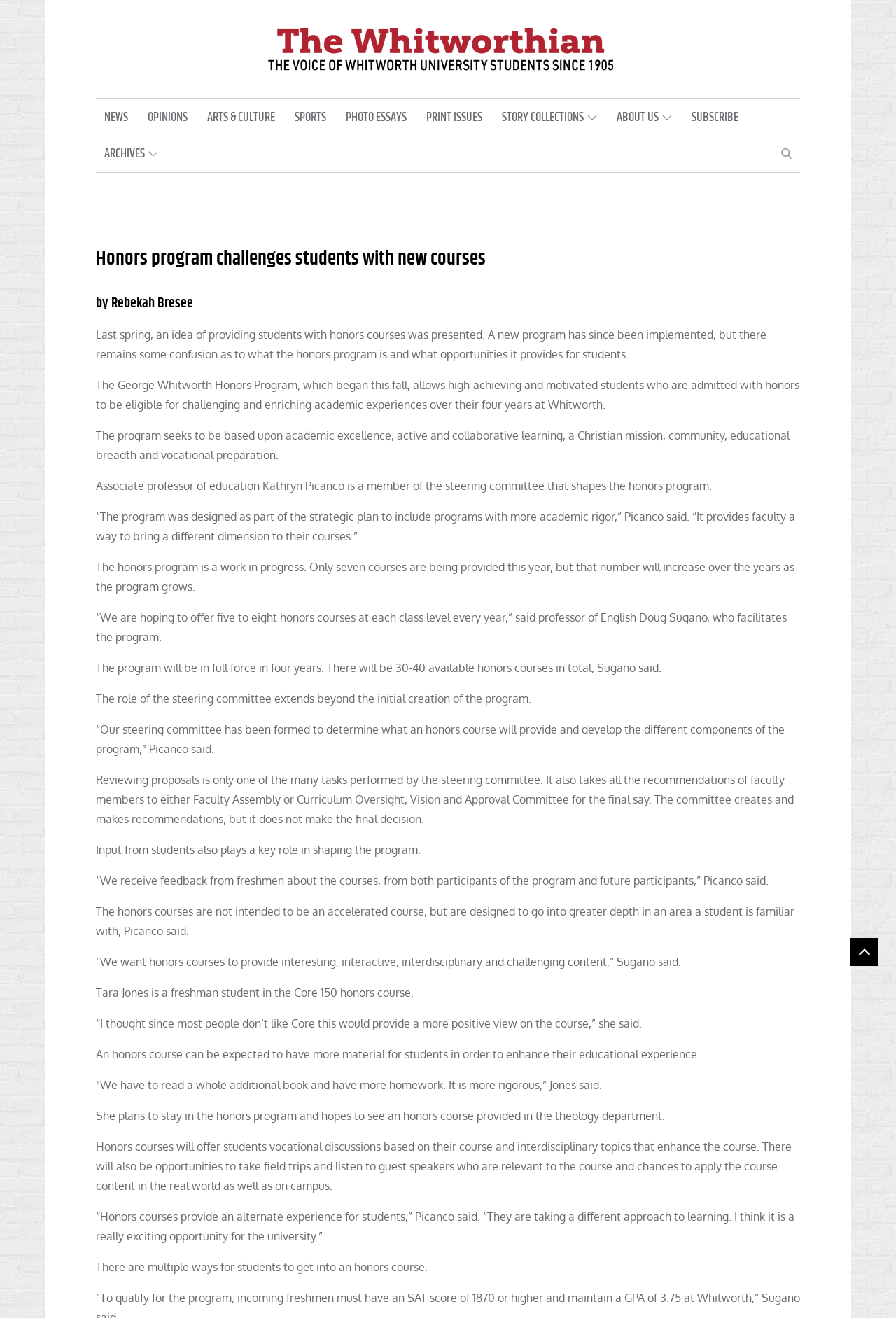Provide the bounding box coordinates for the area that should be clicked to complete the instruction: "Read about Honors program challenges students with new courses".

[0.107, 0.186, 0.893, 0.207]